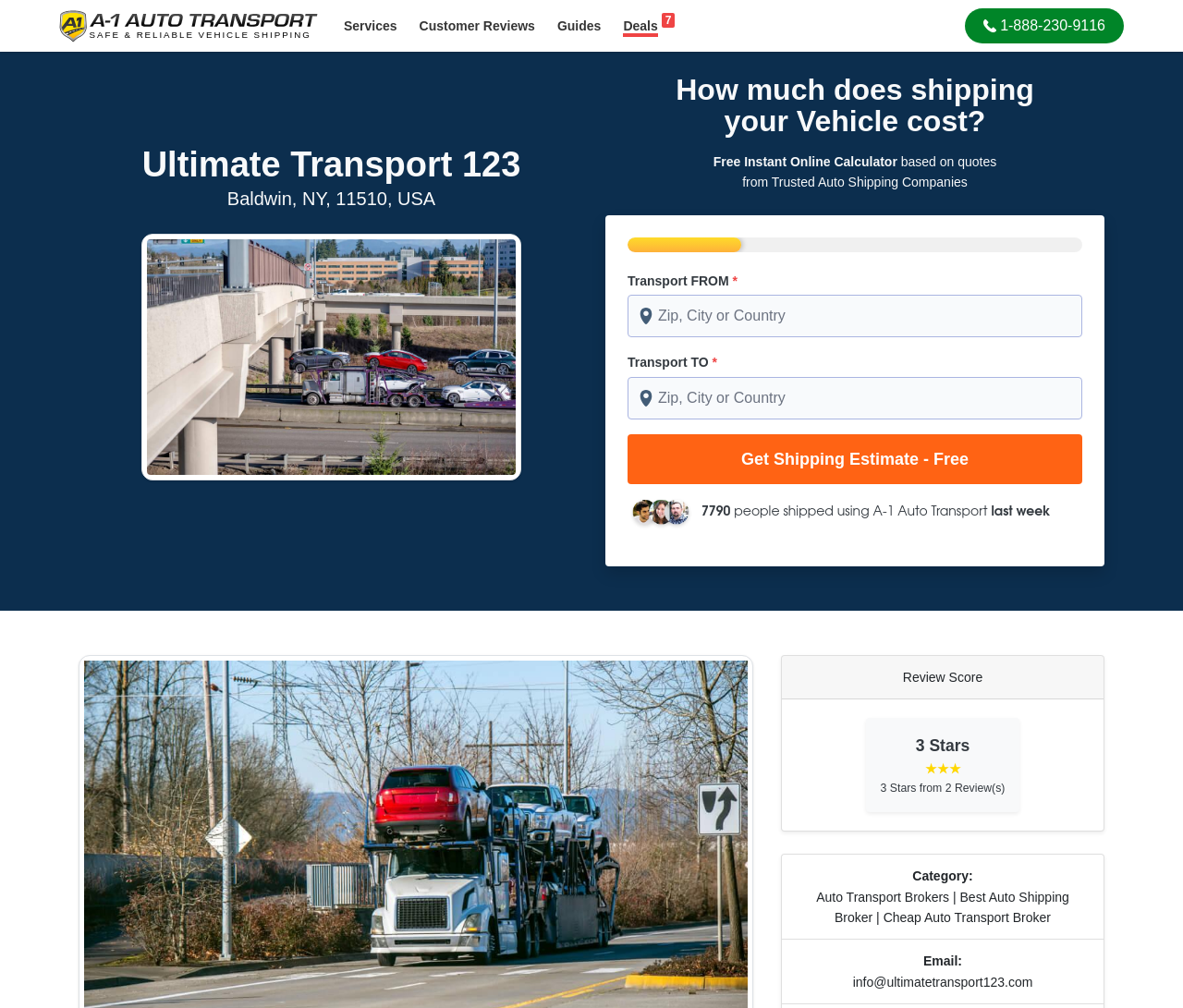Pinpoint the bounding box coordinates of the clickable element needed to complete the instruction: "Click on 'info@ultimatetransport123.com' email link". The coordinates should be provided as four float numbers between 0 and 1: [left, top, right, bottom].

[0.721, 0.967, 0.873, 0.981]